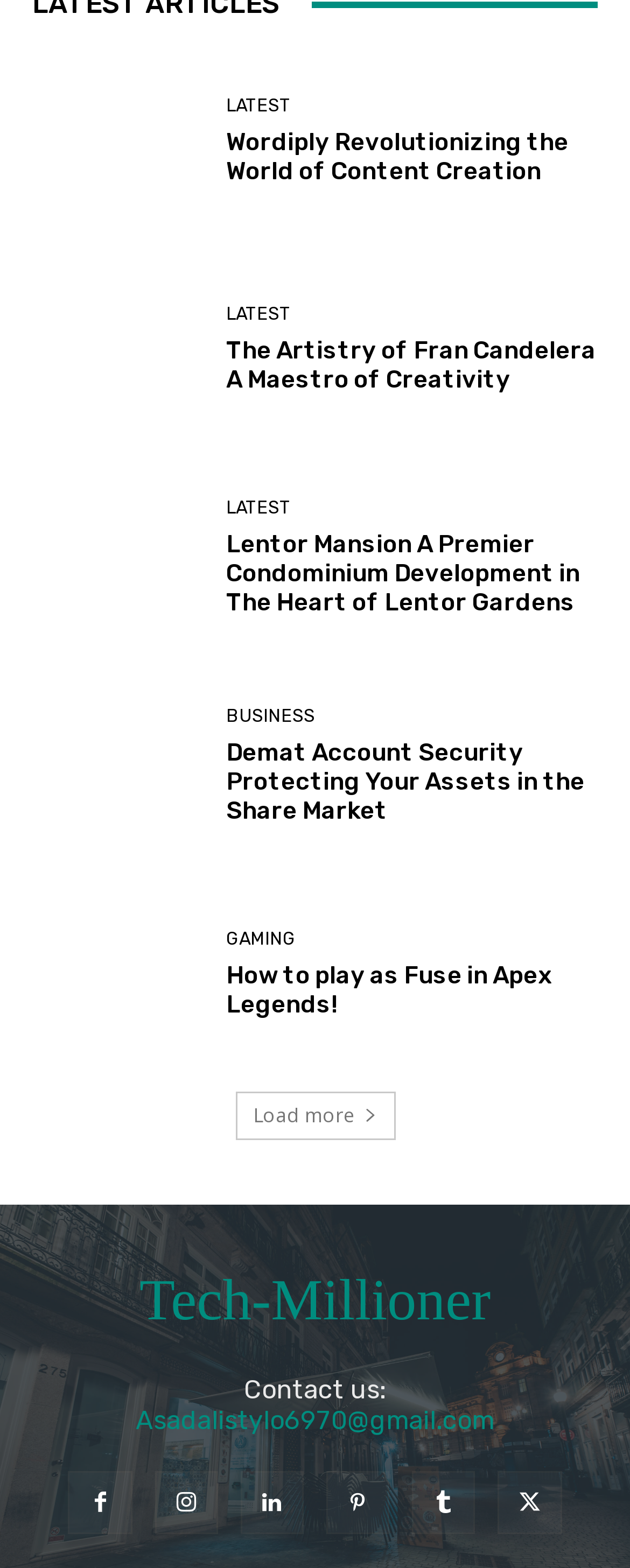Locate the bounding box coordinates of the item that should be clicked to fulfill the instruction: "View the latest article".

[0.359, 0.062, 0.462, 0.073]